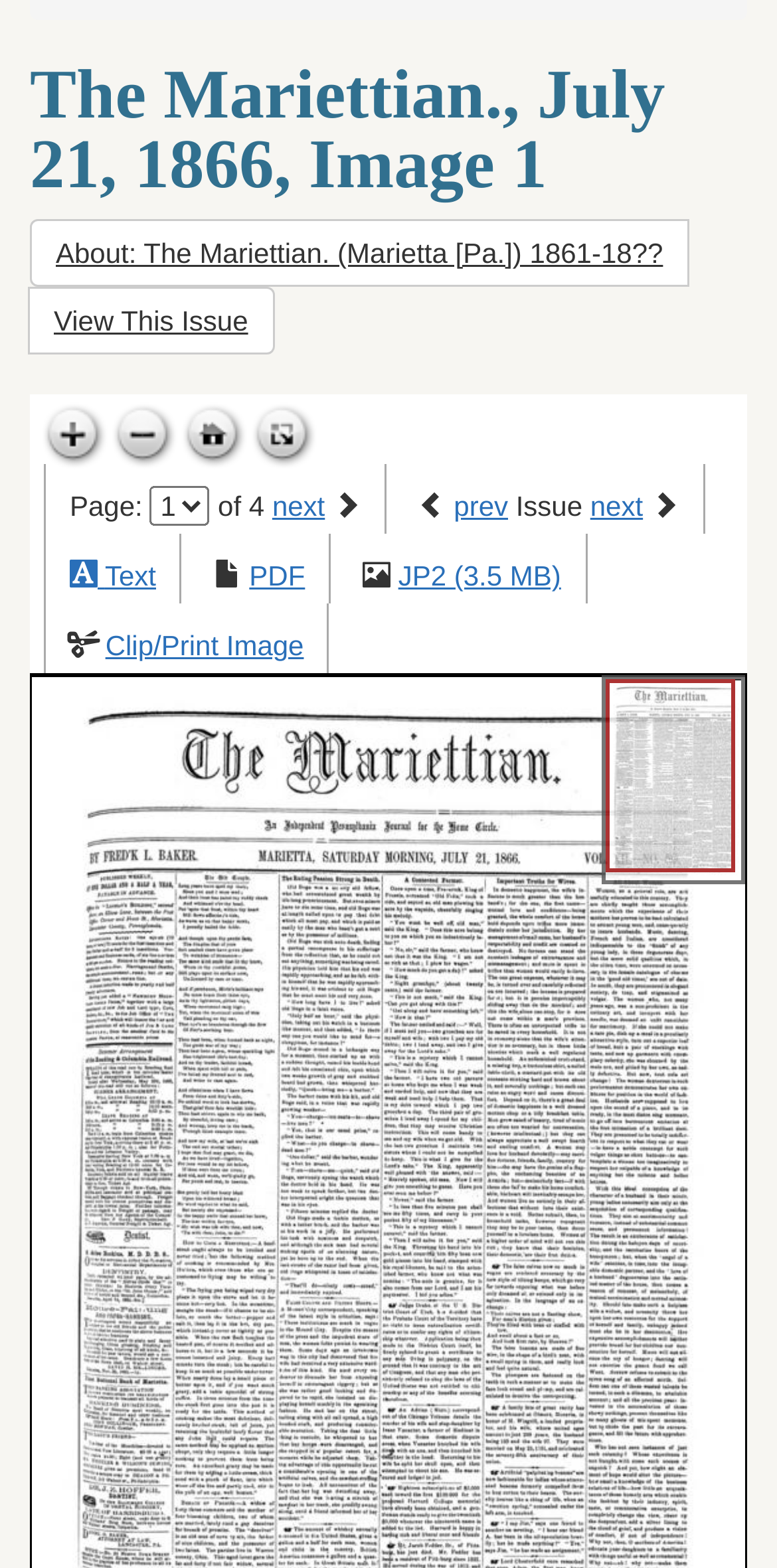Using the provided element description, identify the bounding box coordinates as (top-left x, top-left y, bottom-right x, bottom-right y). Ensure all values are between 0 and 1. Description: Elegant Themes

None